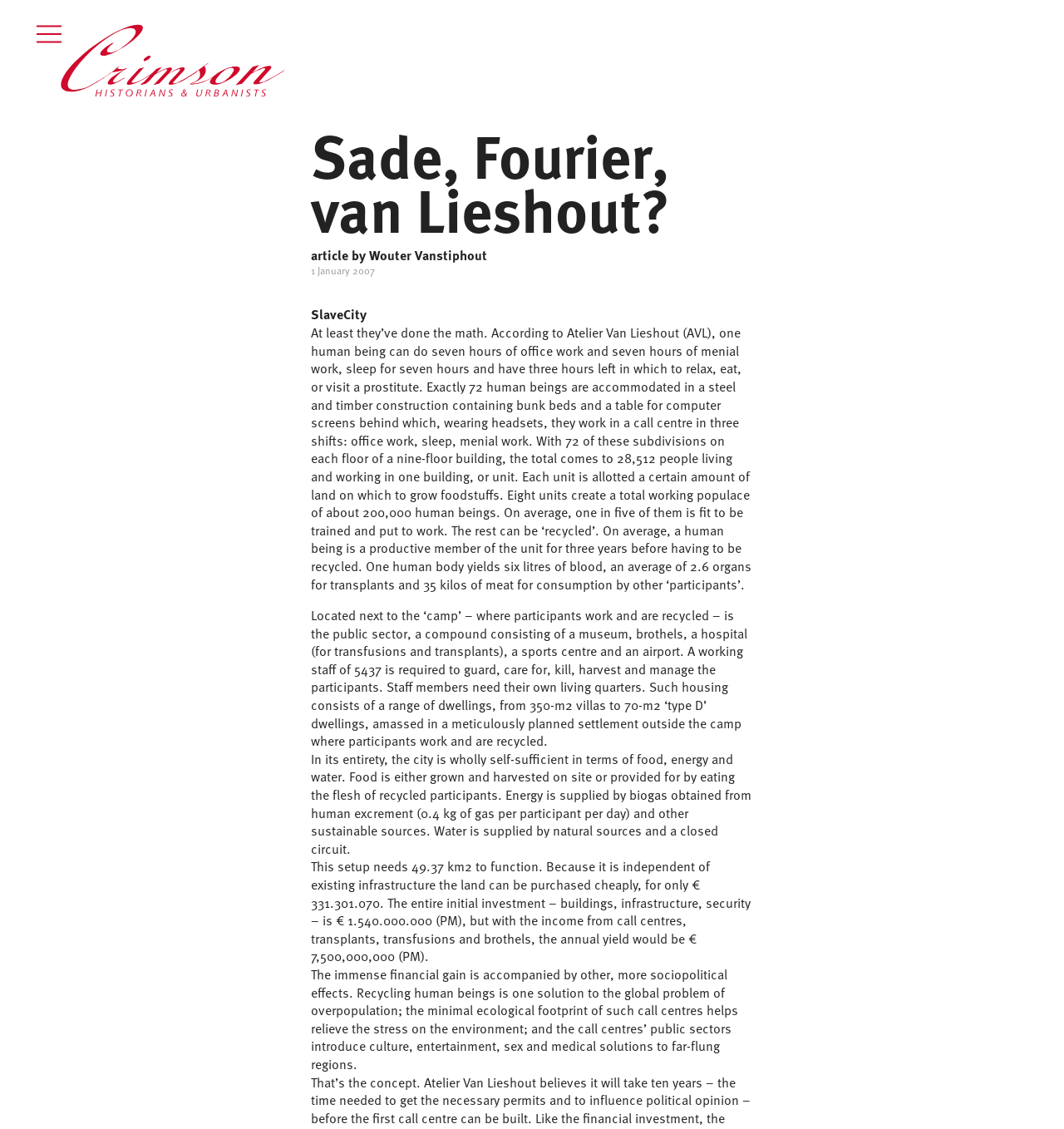Generate a detailed explanation of the webpage's features and information.

The webpage appears to be an article about a concept for a self-sustaining city designed by Atelier Van Lieshout (AVL). The article's title, "Sade, Fourier, van Lieshout?", is displayed prominently at the top of the page, followed by the subtitle "article by Wouter Vanstiphout". 

Below the title, there is a date "1 January 2007" and a label "SlaveCity". The main content of the article is divided into four paragraphs, each describing a different aspect of the city's design and functionality. 

The first paragraph explains how the city's inhabitants would work in a call centre, sleep, and perform menial tasks, with a total of 28,512 people living and working in one building. The second paragraph describes the public sector of the city, which includes a museum, brothels, a hospital, a sports centre, and an airport, and requires a staff of 5437 to manage. 

The third paragraph details how the city is self-sufficient in terms of food, energy, and water, with food being grown on-site or provided by recycling participants, energy supplied by biogas and sustainable sources, and water supplied by natural sources and a closed circuit. 

The fourth paragraph discusses the financial and sociopolitical implications of the city's design, including the potential for immense financial gain, solutions to overpopulation, and a minimal ecological footprint. The article's text is dense and informative, with no images or other multimedia elements present.